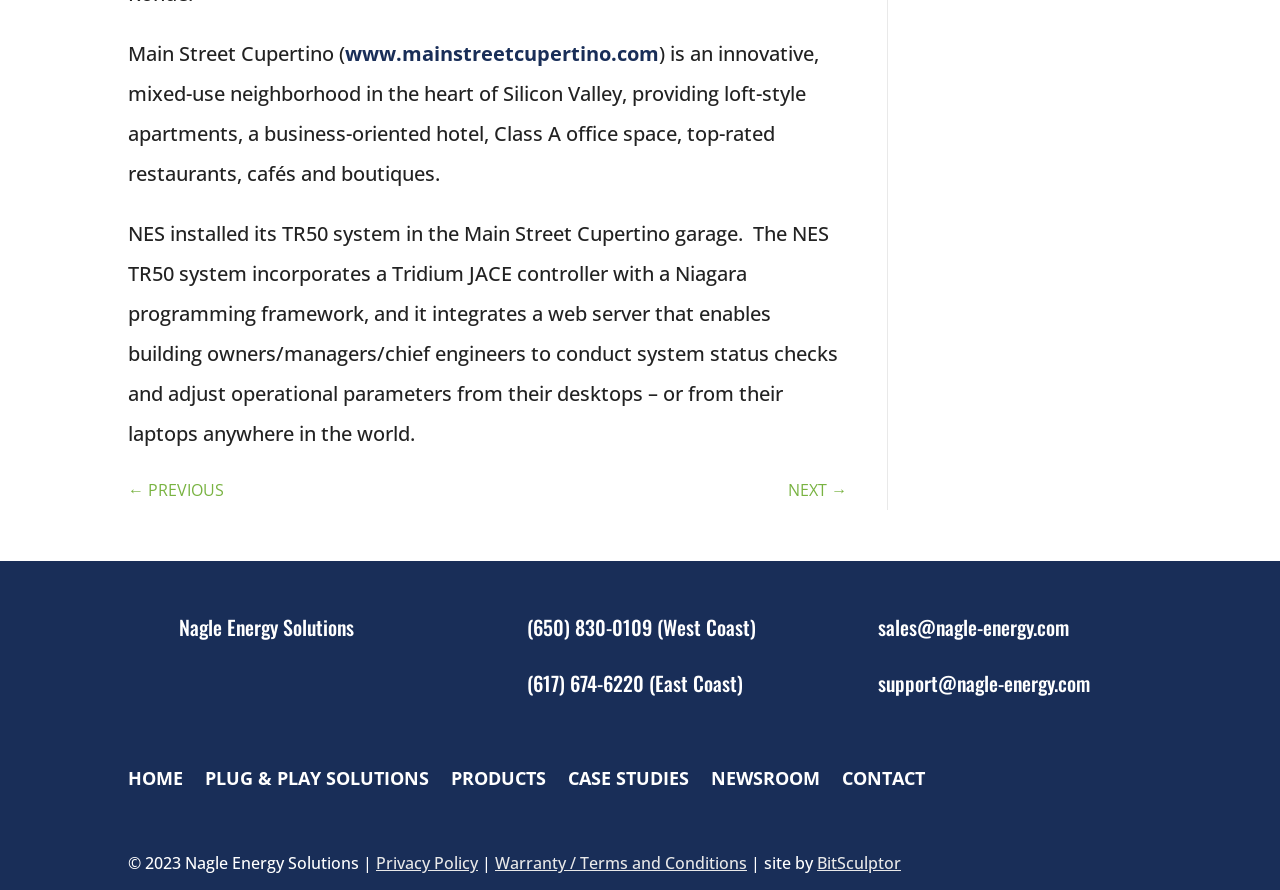Observe the image and answer the following question in detail: What is the name of the neighborhood in Silicon Valley?

The webpage mentions 'Main Street Cupertino' as an innovative, mixed-use neighborhood in the heart of Silicon Valley, providing loft-style apartments, a business-oriented hotel, Class A office space, top-rated restaurants, cafés and boutiques.